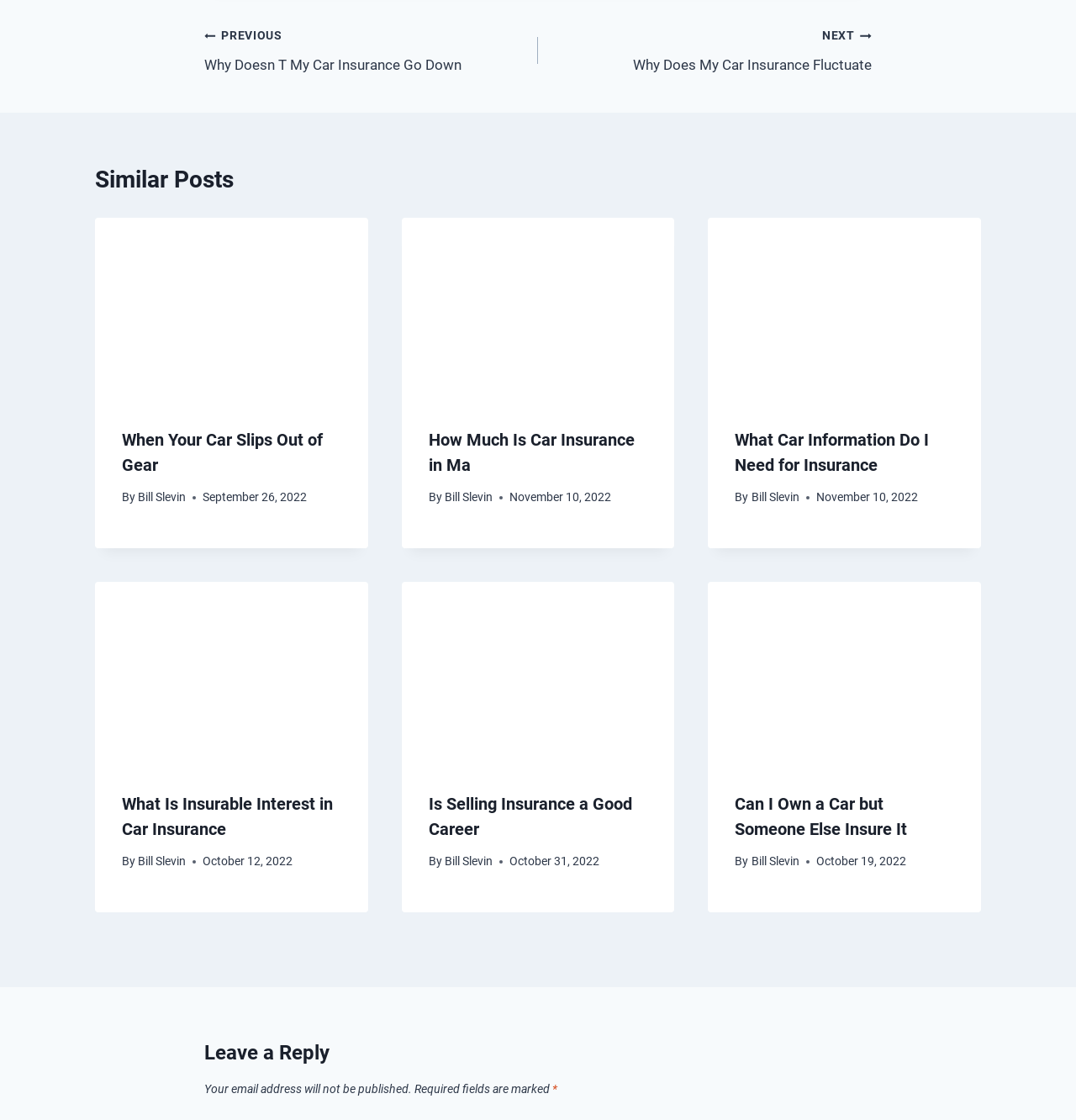Who is the author of the articles on this webpage?
Refer to the image and provide a concise answer in one word or phrase.

Bill Slevin